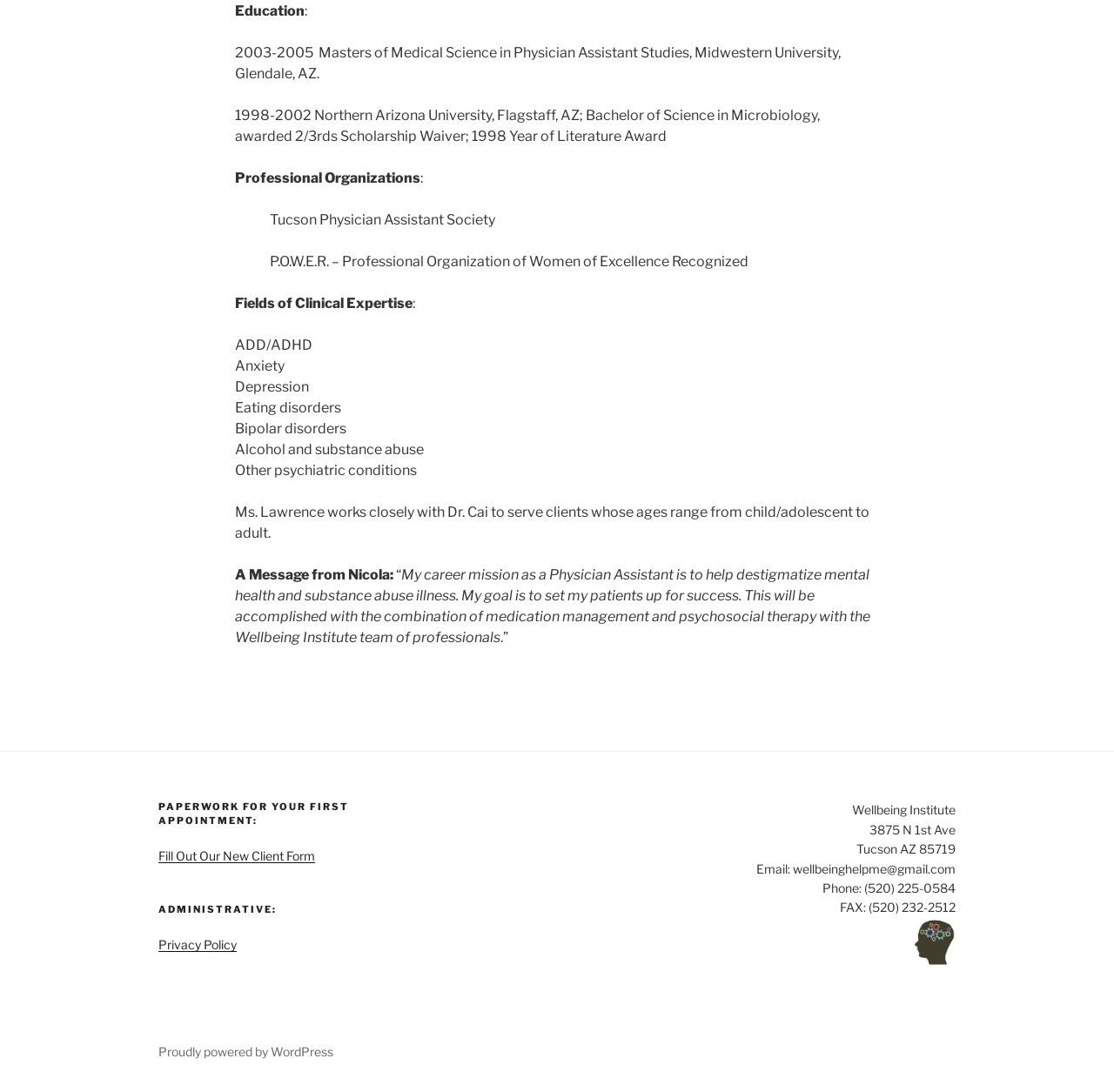Answer the question using only a single word or phrase: 
What is the phone number of the Wellbeing Institute?

(520) 225-0584